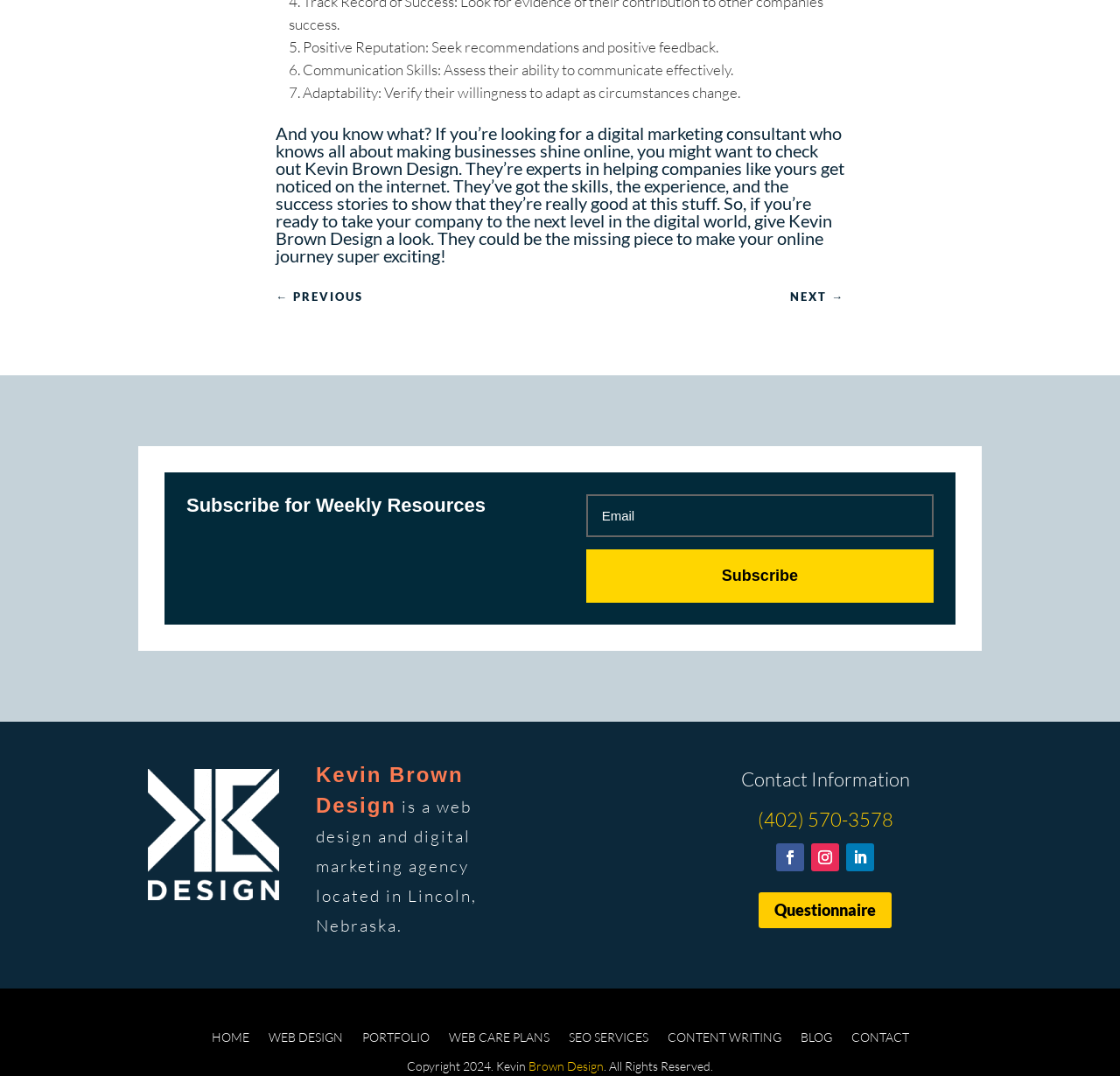Can you determine the bounding box coordinates of the area that needs to be clicked to fulfill the following instruction: "Contact Kevin Brown Design"?

[0.676, 0.751, 0.798, 0.773]